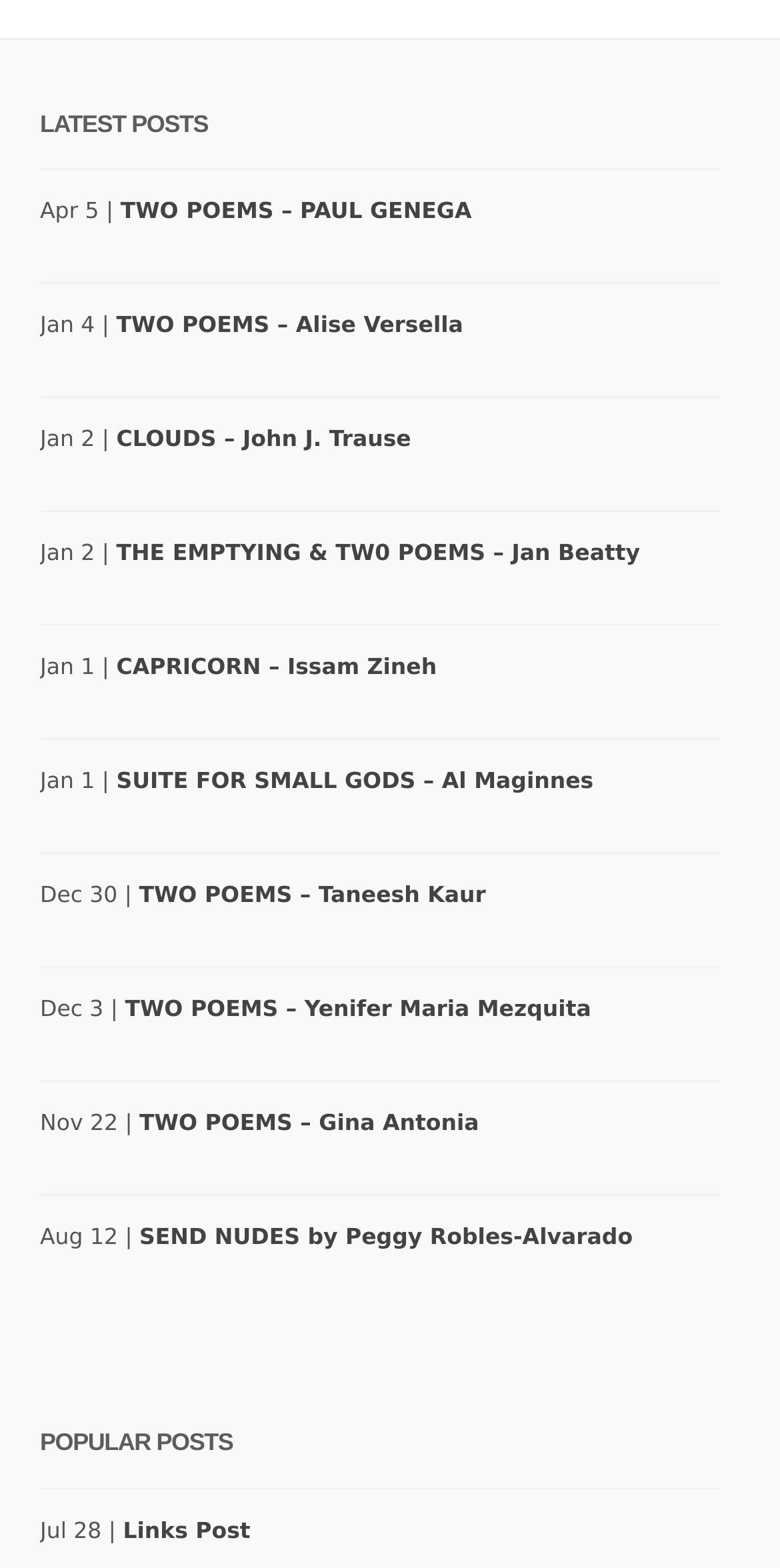How many images are associated with the post 'JUNOT DIAZ'?
Can you offer a detailed and complete answer to this question?

There is one image associated with the post 'JUNOT DIAZ', which can be found within the link element with the text 'JUNOT DIAZ'.